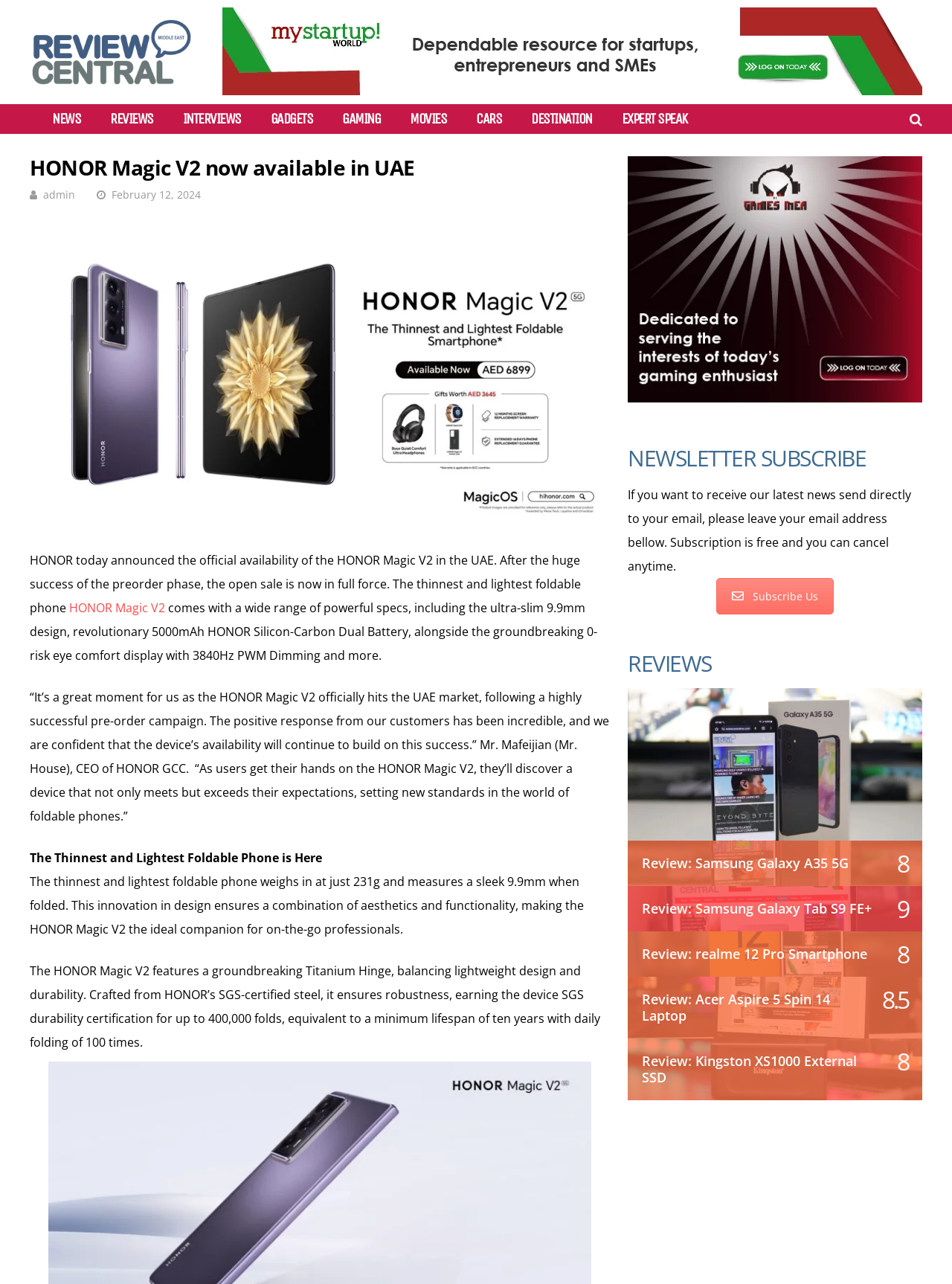Find the bounding box coordinates for the area that should be clicked to accomplish the instruction: "Click on the 'Best Popeyes Menu Items (From a Nutritionist’s POV)' link".

None